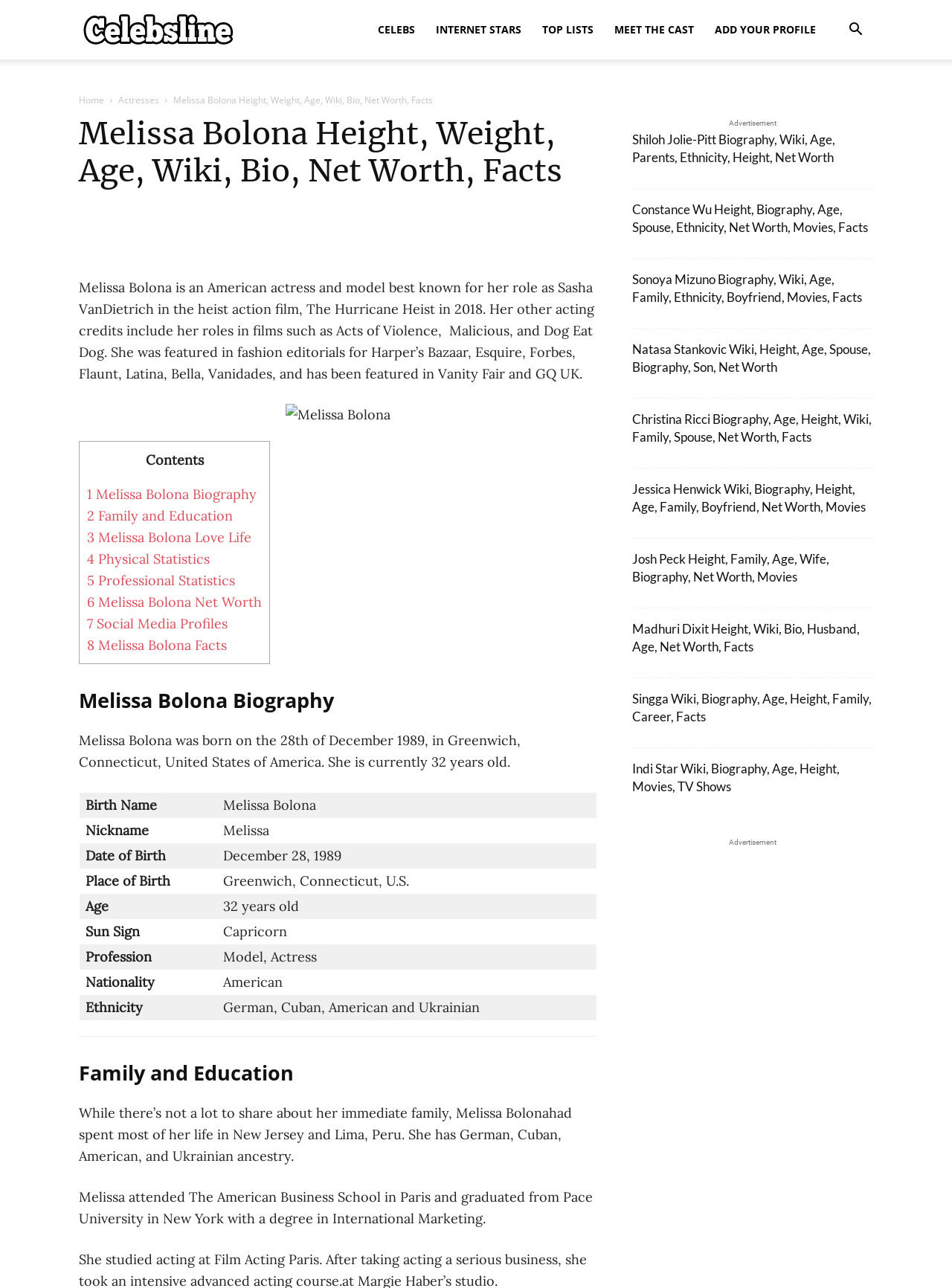Pinpoint the bounding box coordinates of the area that should be clicked to complete the following instruction: "Visit the Home page". The coordinates must be given as four float numbers between 0 and 1, i.e., [left, top, right, bottom].

[0.083, 0.073, 0.109, 0.083]